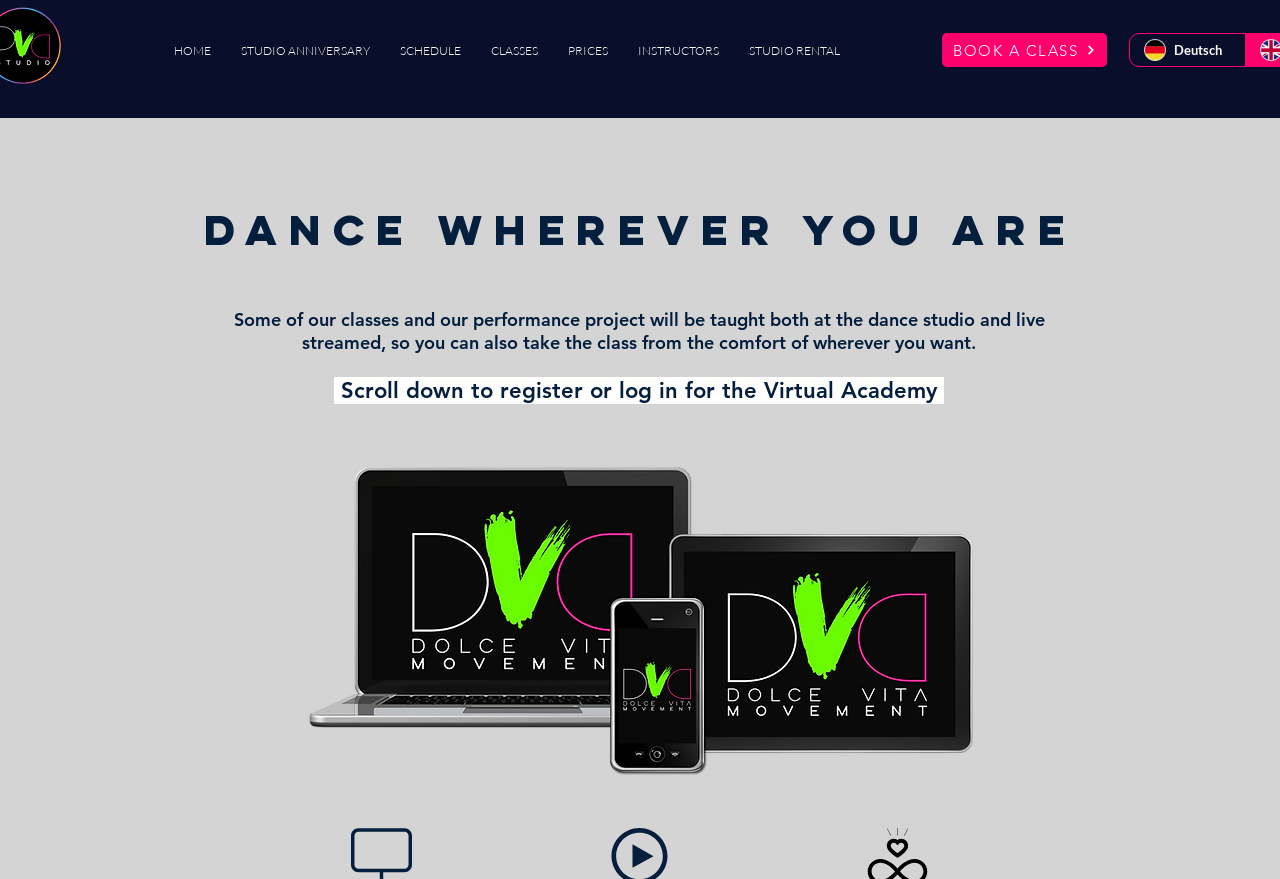What is the benefit of taking classes from the comfort of your own place?
Craft a detailed and extensive response to the question.

According to the text, taking classes from the comfort of your own place can bring 'peace, and joy', as shown in the image with the text 'from the comfort of your place every Sunday peace, and joy'.